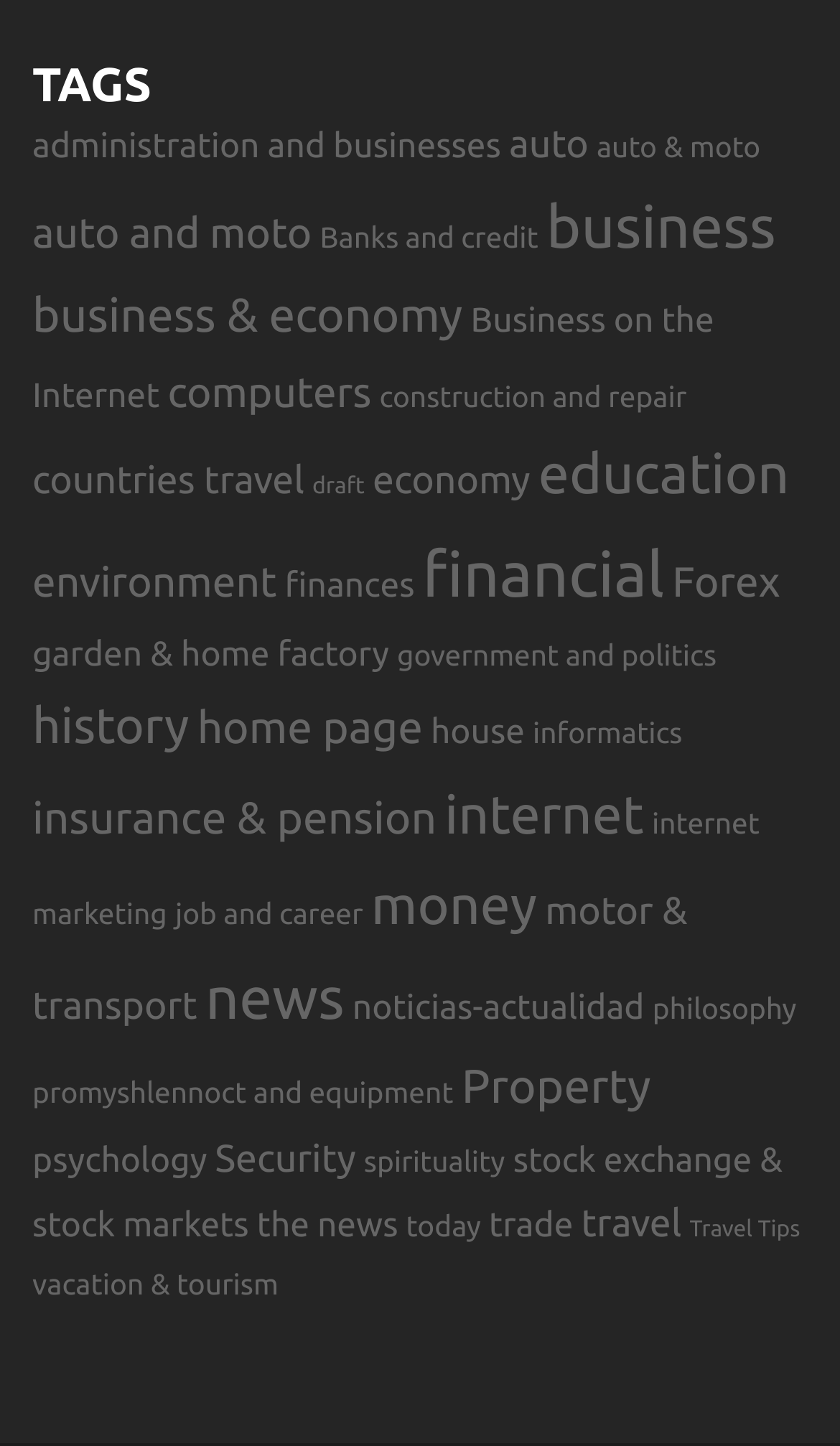Given the element description: "business & economy", predict the bounding box coordinates of this UI element. The coordinates must be four float numbers between 0 and 1, given as [left, top, right, bottom].

[0.038, 0.201, 0.551, 0.236]